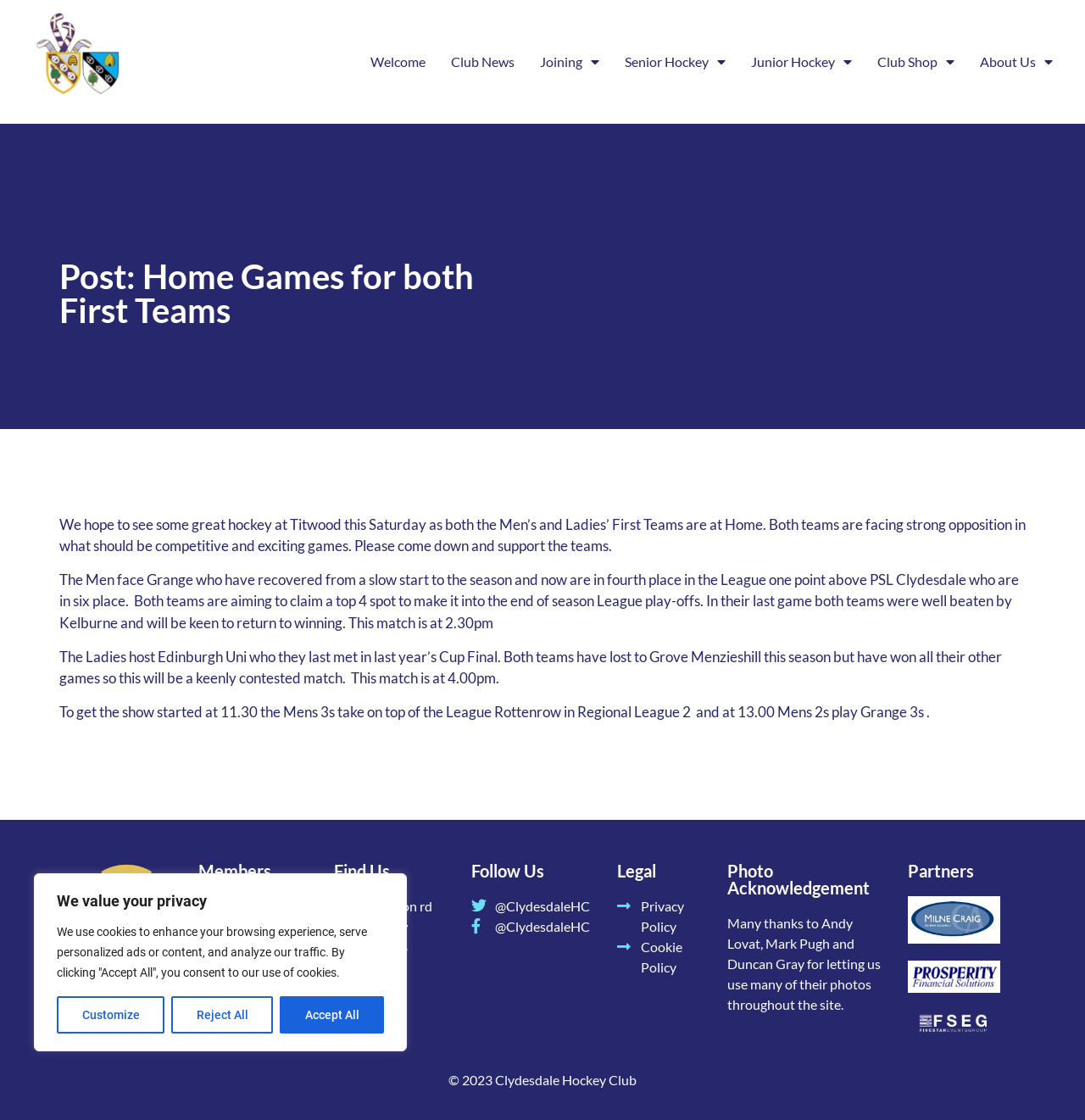Create a detailed narrative of the webpage’s visual and textual elements.

This webpage is about the Clydesdale & Clydesdale Western Hockey Club, specifically highlighting upcoming home games for both the Men's and Ladies' First Teams. 

At the top of the page, there is a notification bar with a message about cookies and privacy, accompanied by three buttons: "Customize", "Reject All", and "Accept All". 

Below the notification bar, there is a navigation menu with links to different sections of the website, including "Welcome", "Club News", "Senior Hockey", "Junior Hockey", "Club Shop", and "About Us". 

The main content of the page is divided into two sections. The first section is a heading that reads "Post: Home Games for both First Teams", followed by three paragraphs of text. The text describes the upcoming games, including the teams' opponents, the time of the games, and the current standings of the teams in the league. 

The second section of the main content is a collection of links and information about the club, including a members' login section, the club's address, social media links, legal information, photo acknowledgments, and partners of the club. 

At the very bottom of the page, there is a copyright notice stating "© 2023 Clydesdale Hockey Club".